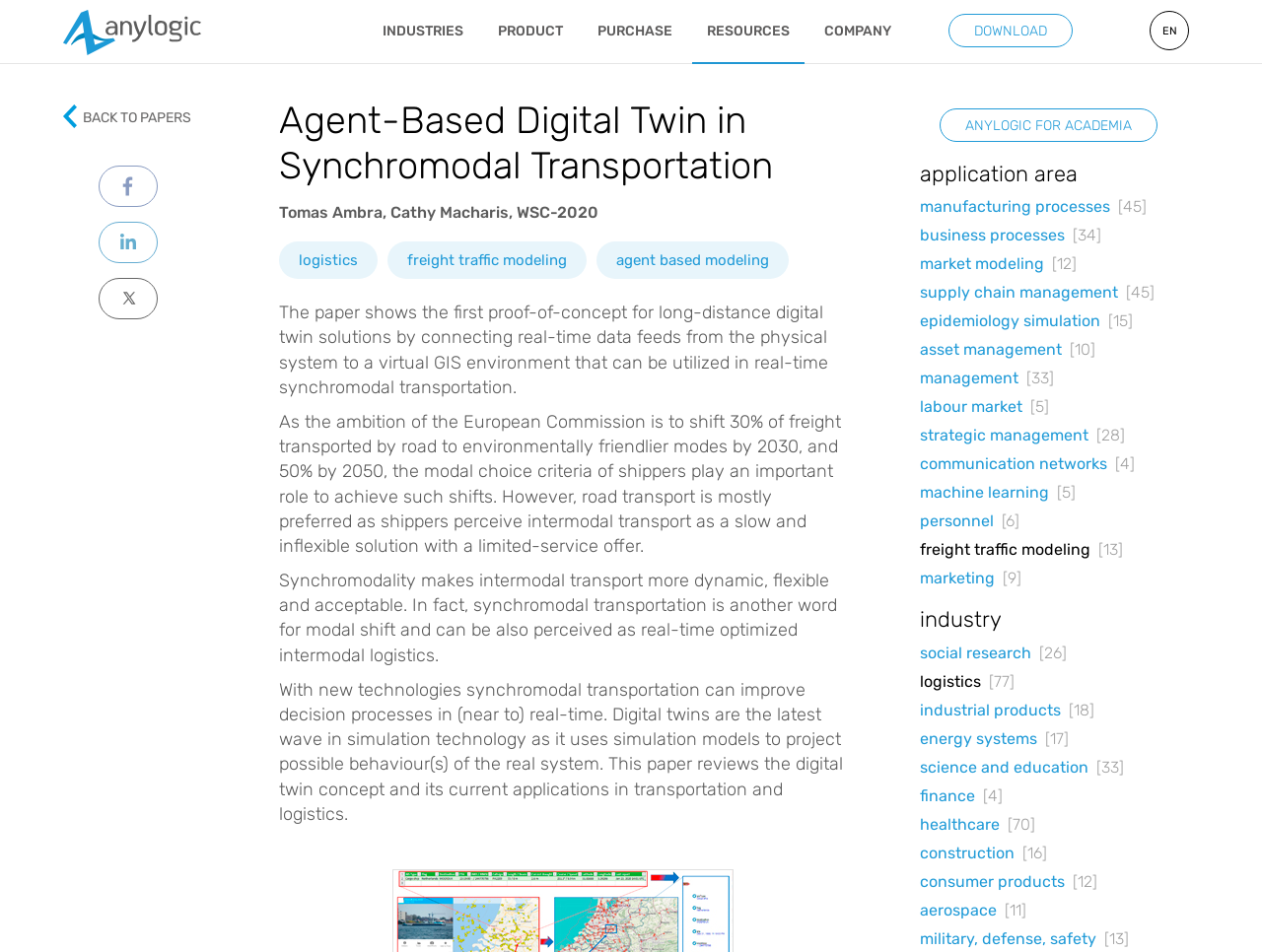Refer to the element description manufacturing processes and identify the corresponding bounding box in the screenshot. Format the coordinates as (top-left x, top-left y, bottom-right x, bottom-right y) with values in the range of 0 to 1.

[0.729, 0.207, 0.879, 0.227]